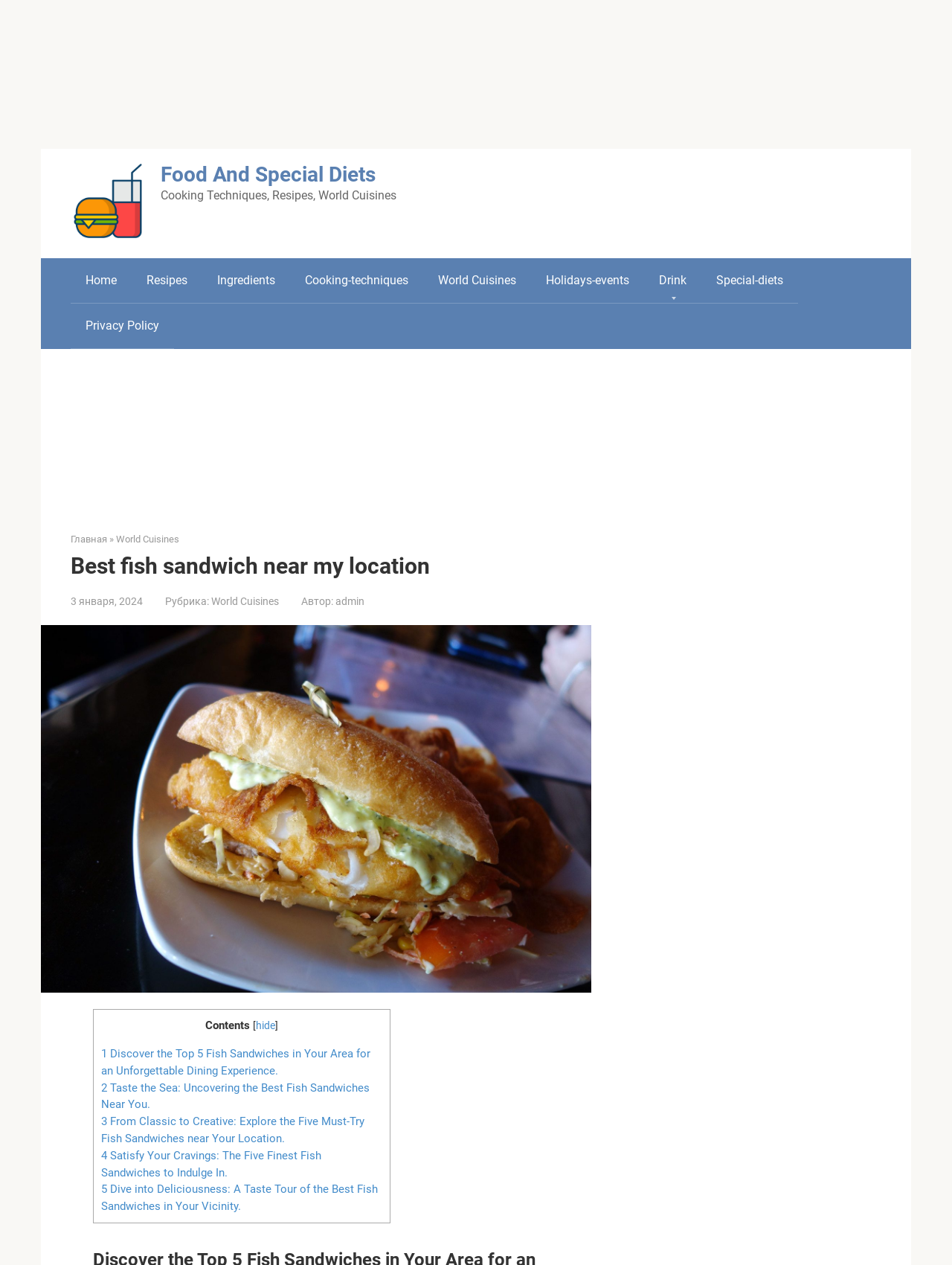Generate a thorough caption that explains the contents of the webpage.

The webpage is about food and special diets, with a focus on recipes, ingredients, cooking techniques, and drinks. At the top, there is a banner advertisement taking up most of the width. Below the banner, there is a logo with the text "Food And Special Diets" and a navigation menu with links to "Home", "Recipes", "Ingredients", "Cooking-techniques", "World Cuisines", "Holidays-events", "Drink", and "Special-diets".

On the left side, there is a section with a heading "Best fish sandwich near my location" and a timestamp "3 января, 2024". Below the heading, there is a category label "Рубрика: World Cuisines" and an author label "Автор: admin". To the right of the heading, there is a large image related to the article.

The main content area is divided into sections, with a table of contents on the left side listing five article titles related to fish sandwiches, each with a link to the corresponding article. The article titles are "Discover the Top 5 Fish Sandwiches in Your Area for an Unforgettable Dining Experience", "Taste the Sea: Uncovering the Best Fish Sandwiches Near You", "From Classic to Creative: Explore the Five Must-Try Fish Sandwiches near Your Location", "Satisfy Your Cravings: The Five Finest Fish Sandwiches to Indulge In", and "Dive into Deliciousness: A Taste Tour of the Best Fish Sandwiches in Your Vicinity".

At the bottom of the page, there is another banner advertisement taking up most of the width.